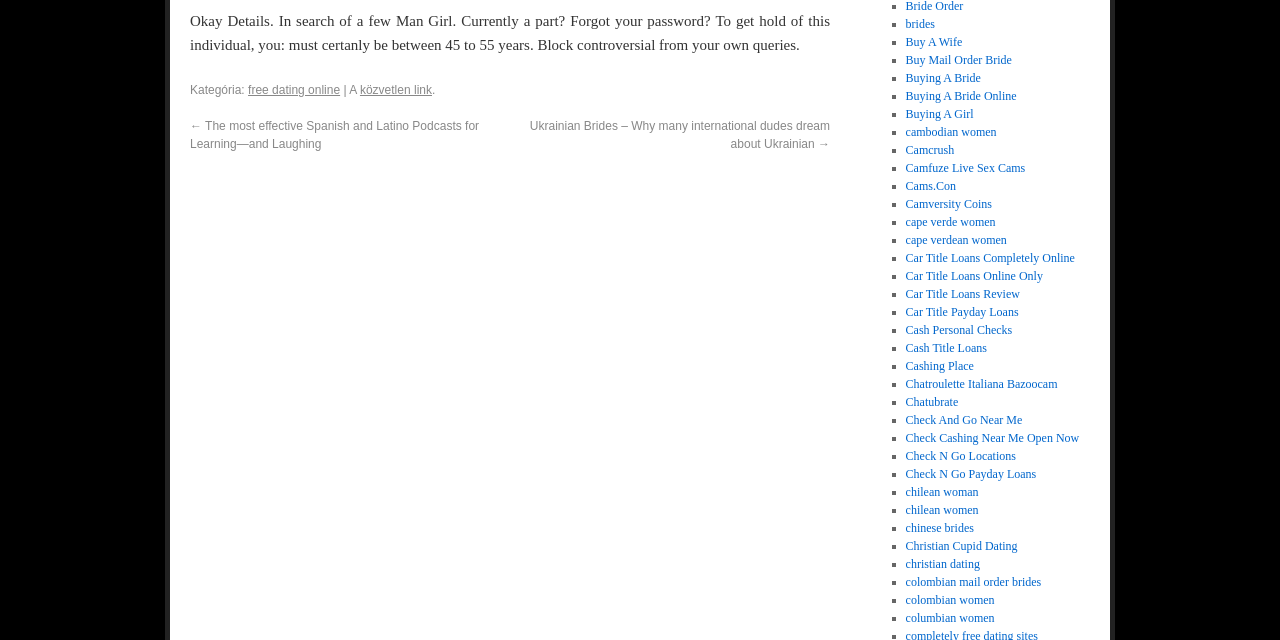Look at the image and write a detailed answer to the question: 
What is the age range for the person to contact?

Based on the text 'must certainly be between 45 to 55 years' in the static text element with bounding box coordinates [0.148, 0.021, 0.648, 0.083], we can infer that the age range for the person to contact is between 45 to 55 years.